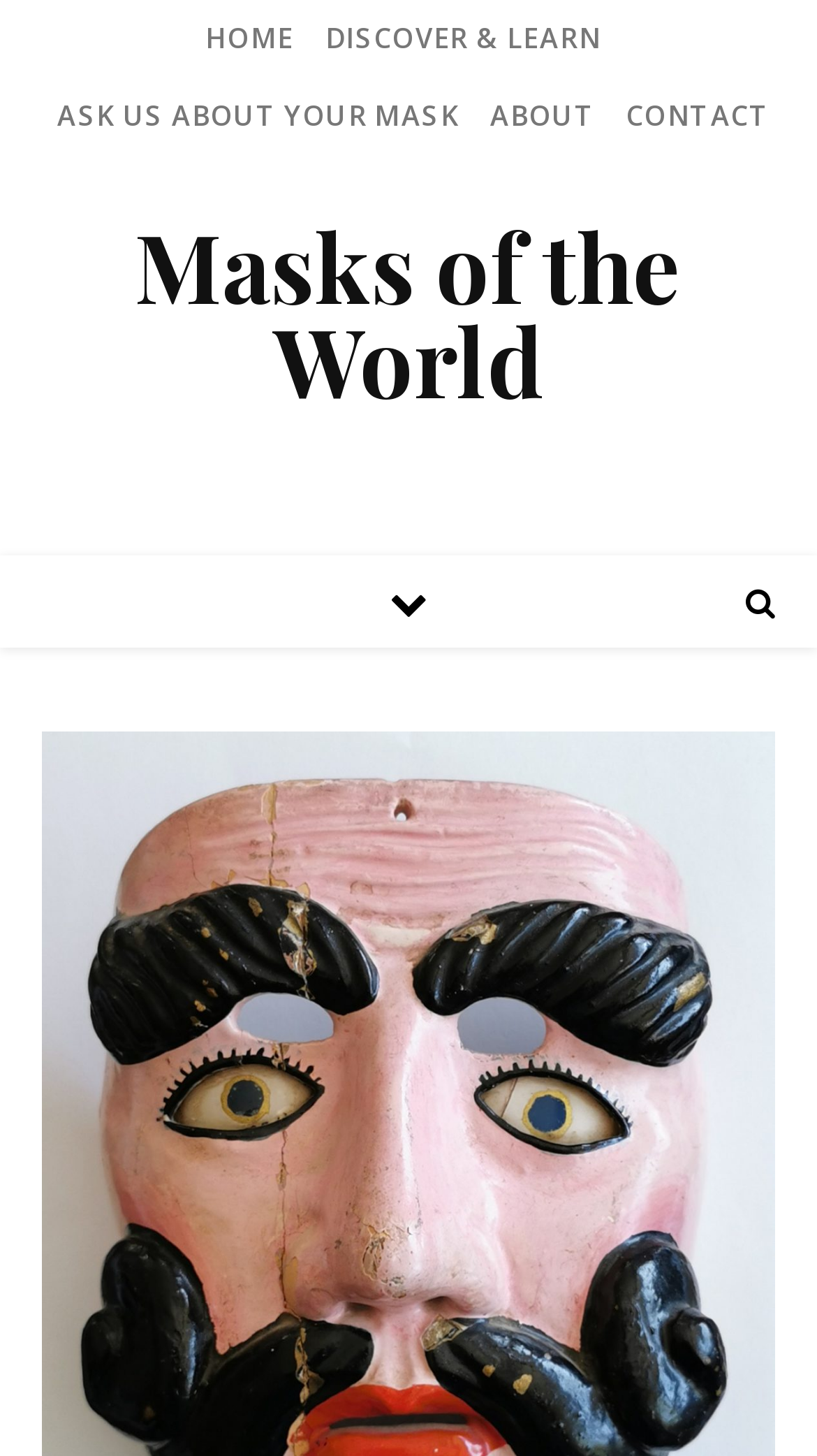Answer the question using only a single word or phrase: 
What is the name of the website?

Masks of the World